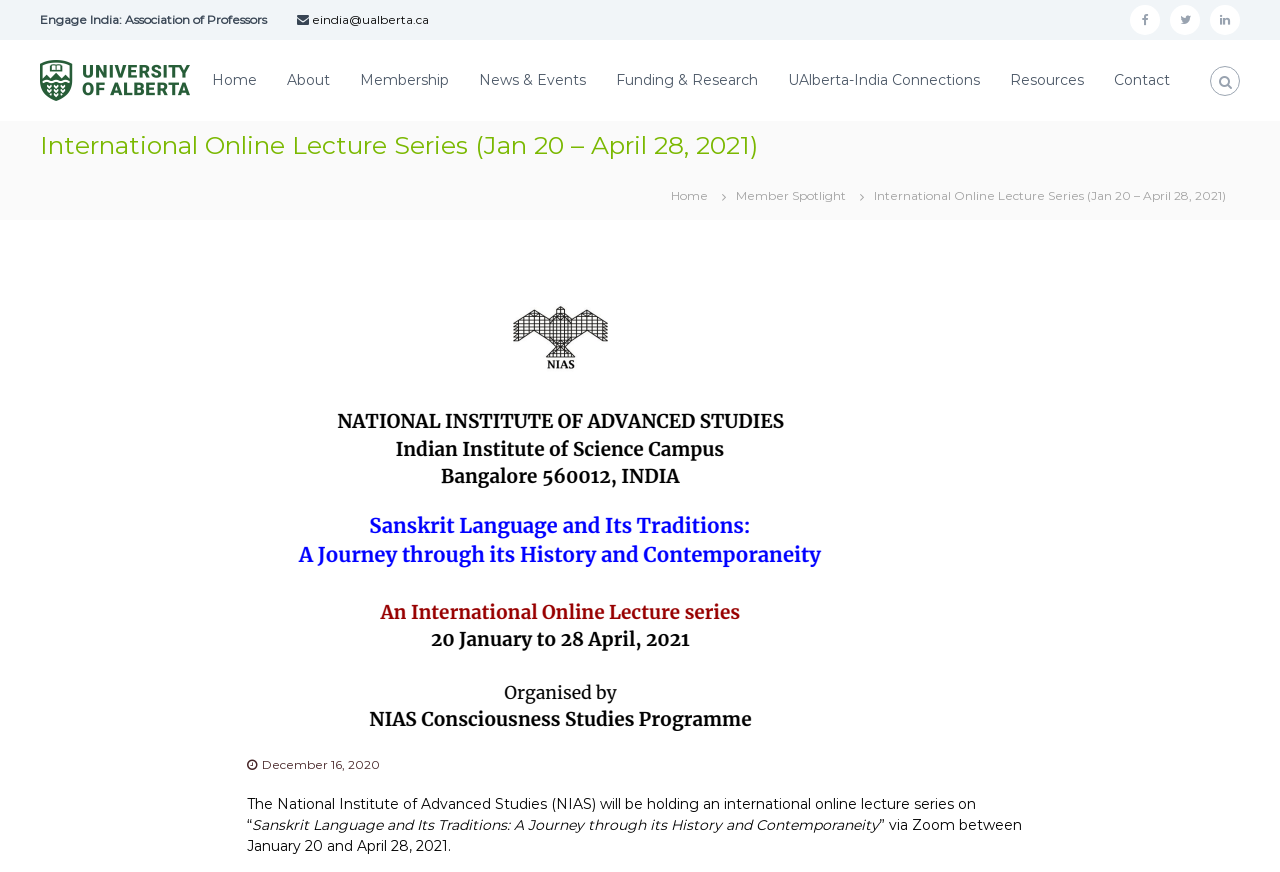Find the bounding box coordinates for the area that must be clicked to perform this action: "View news and events".

[0.374, 0.081, 0.458, 0.102]